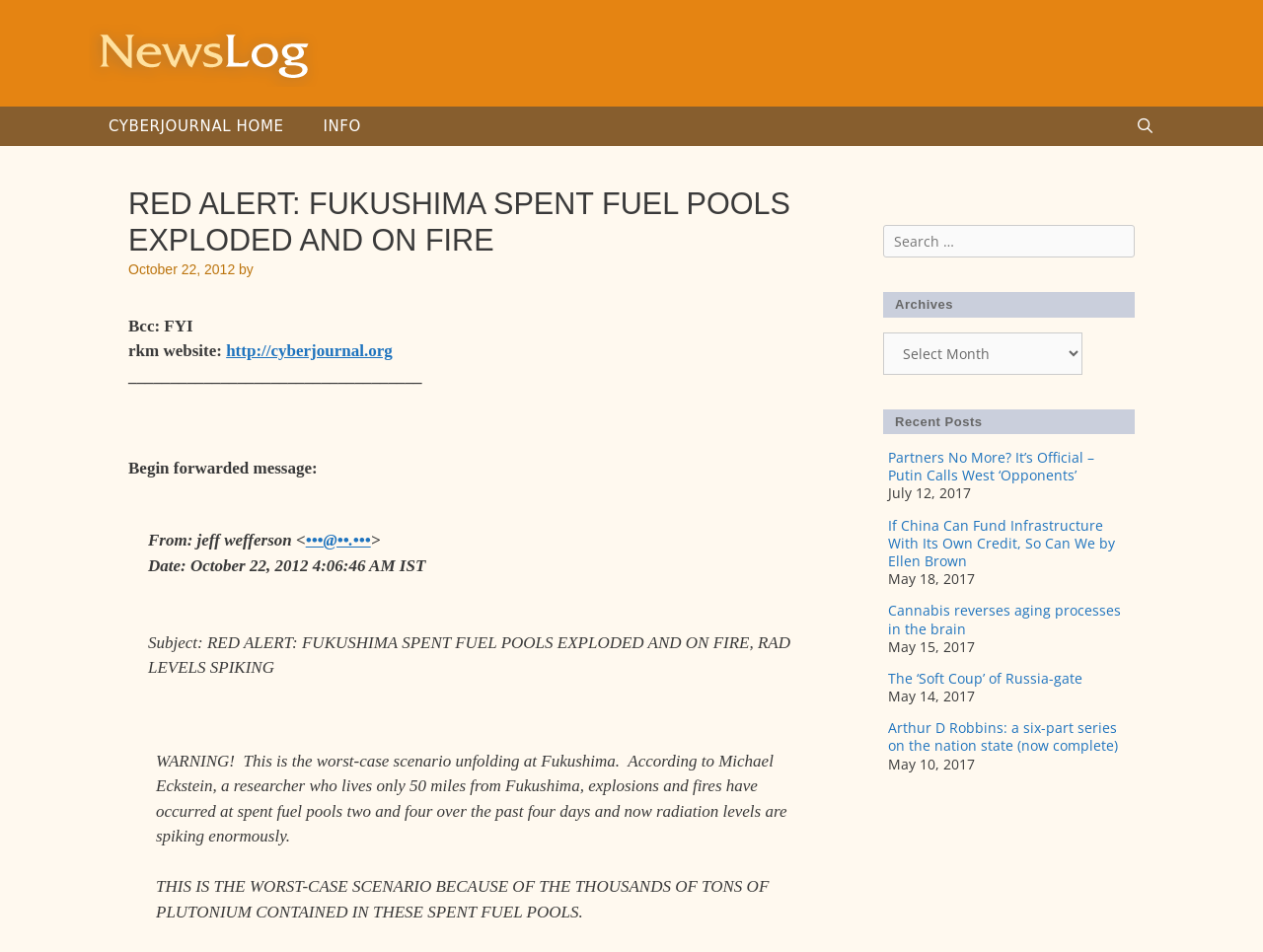Determine the bounding box coordinates of the clickable region to follow the instruction: "Click on the 'Newslog' link".

[0.07, 0.044, 0.254, 0.064]